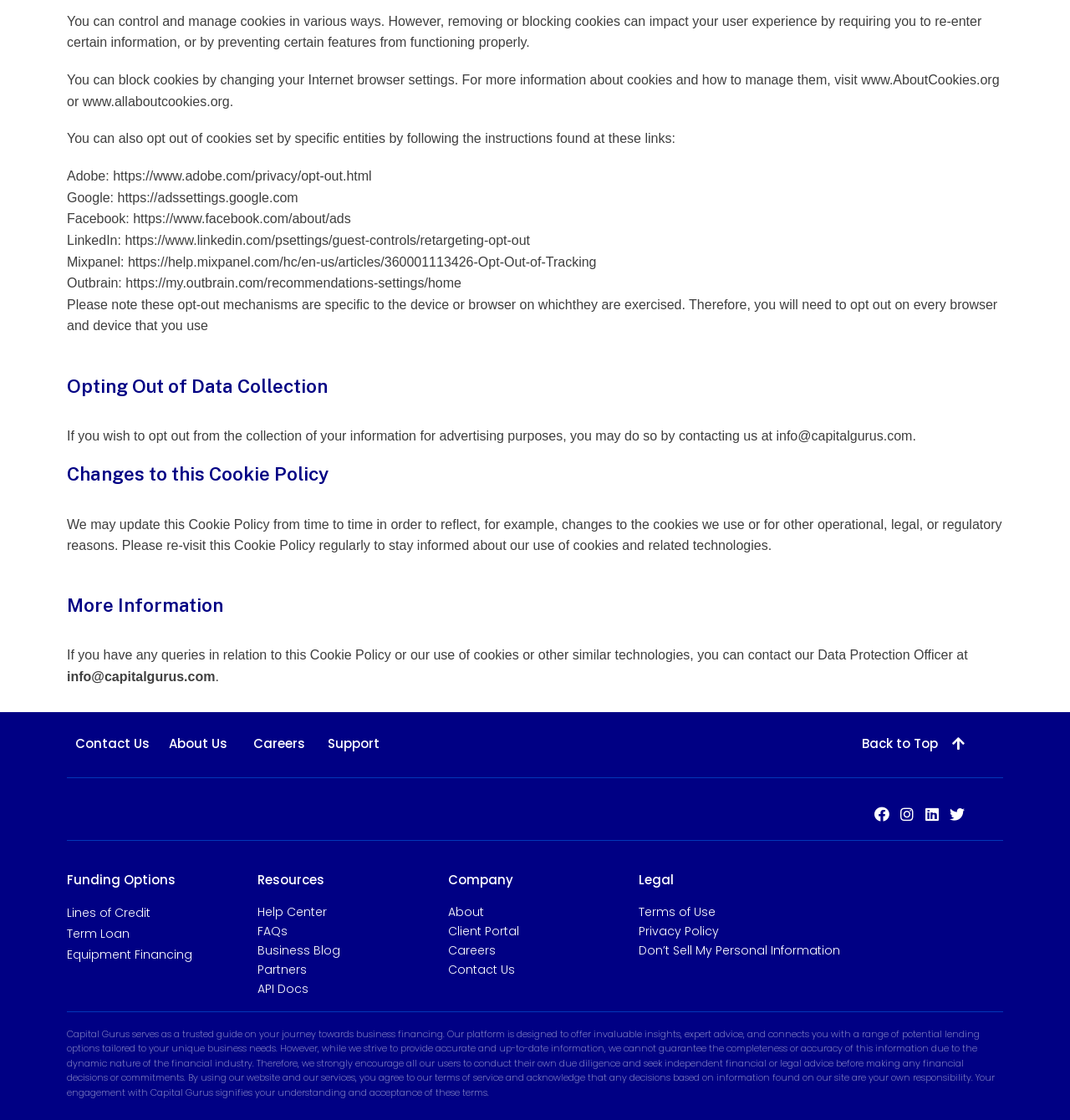Provide a one-word or short-phrase response to the question:
How can users opt out of data collection?

Contact info@capitalgurus.com